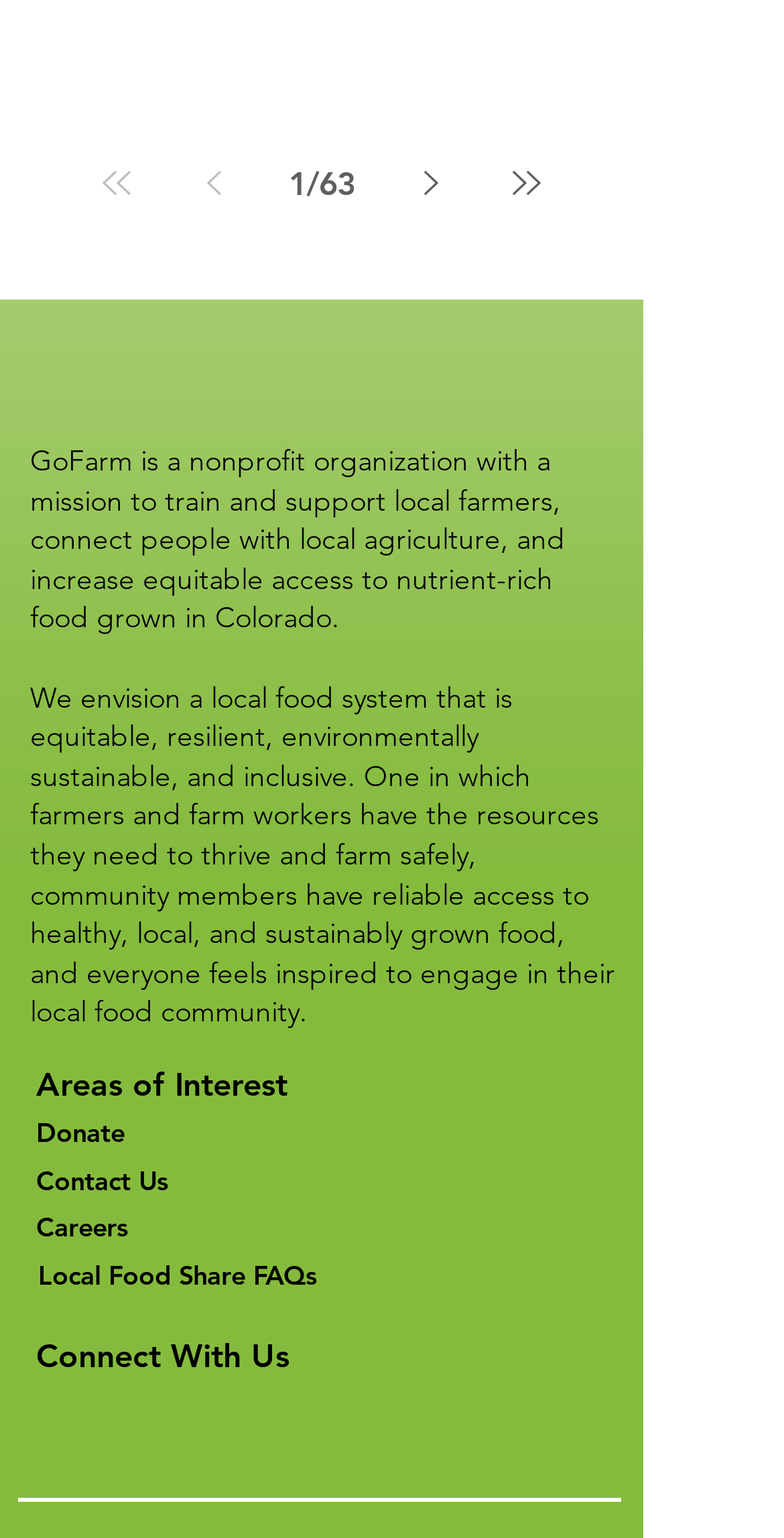Consider the image and give a detailed and elaborate answer to the question: 
What is the last link in the 'Areas of Interest' section?

The last link in the 'Areas of Interest' section is 'Local Food Share FAQs'.